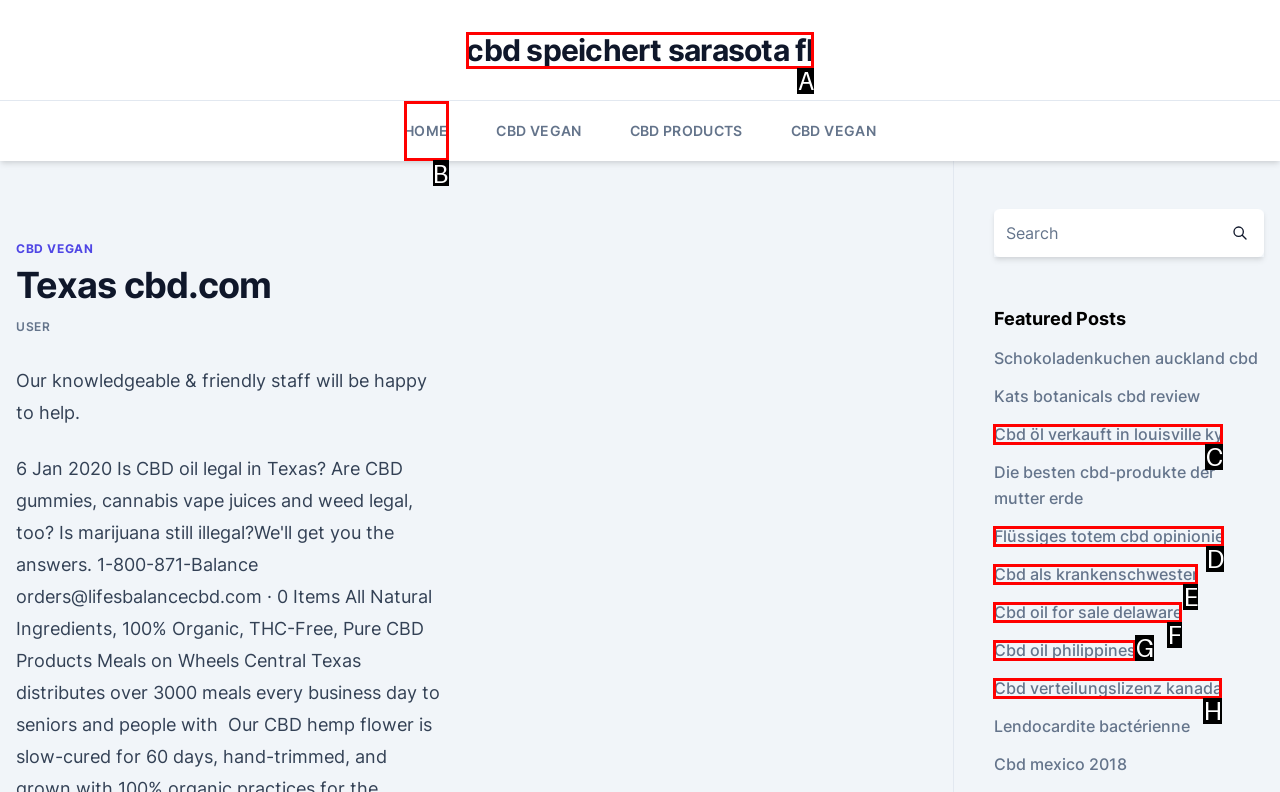Identify the correct HTML element to click to accomplish this task: Go to HOME page
Respond with the letter corresponding to the correct choice.

B